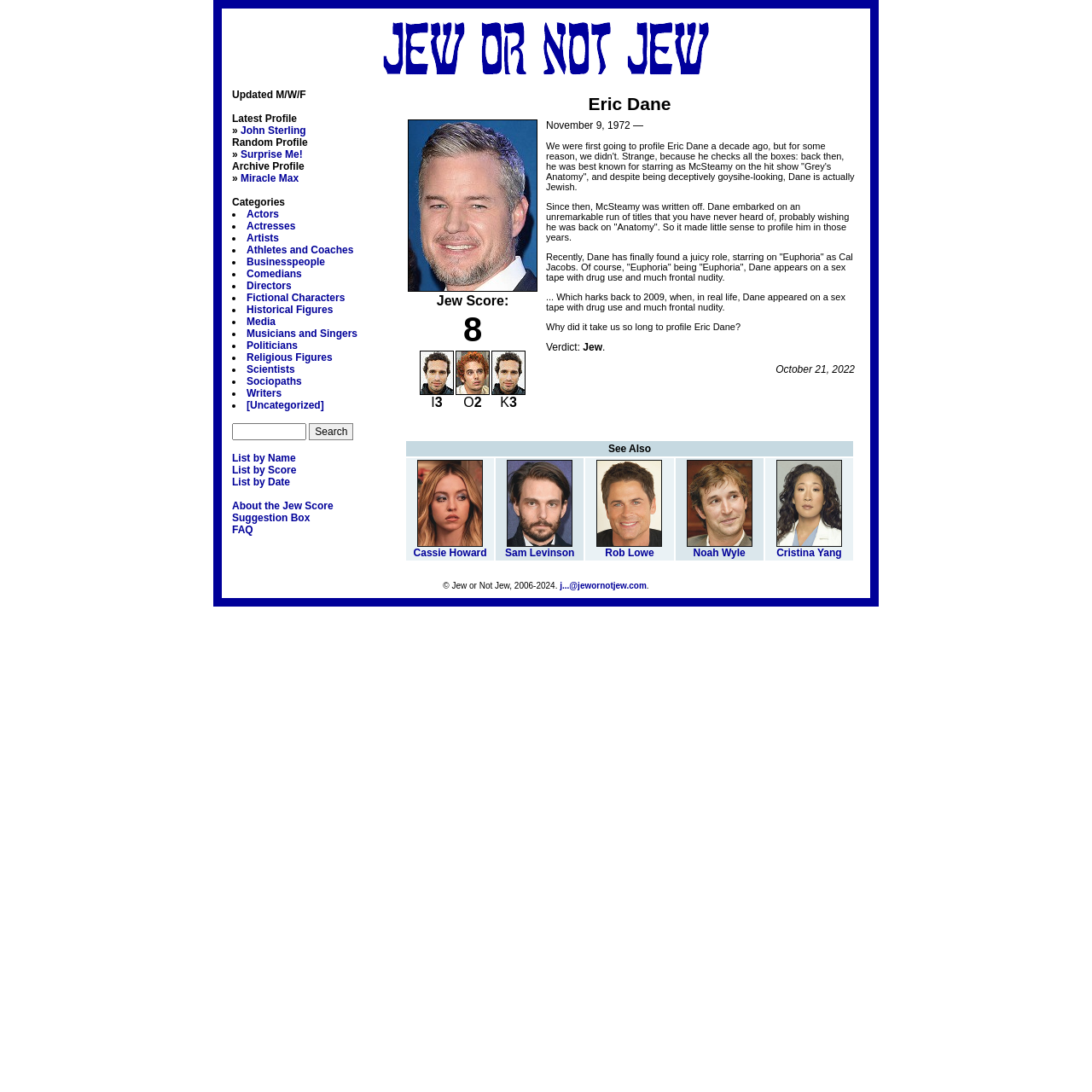Please provide a detailed answer to the question below based on the screenshot: 
What is the Jew Score of Eric Dane?

The Jew Score of Eric Dane can be found in the text 'Eric Dane Jew Score: 8 I3 O2 K3' which is located in a table cell within a table row.